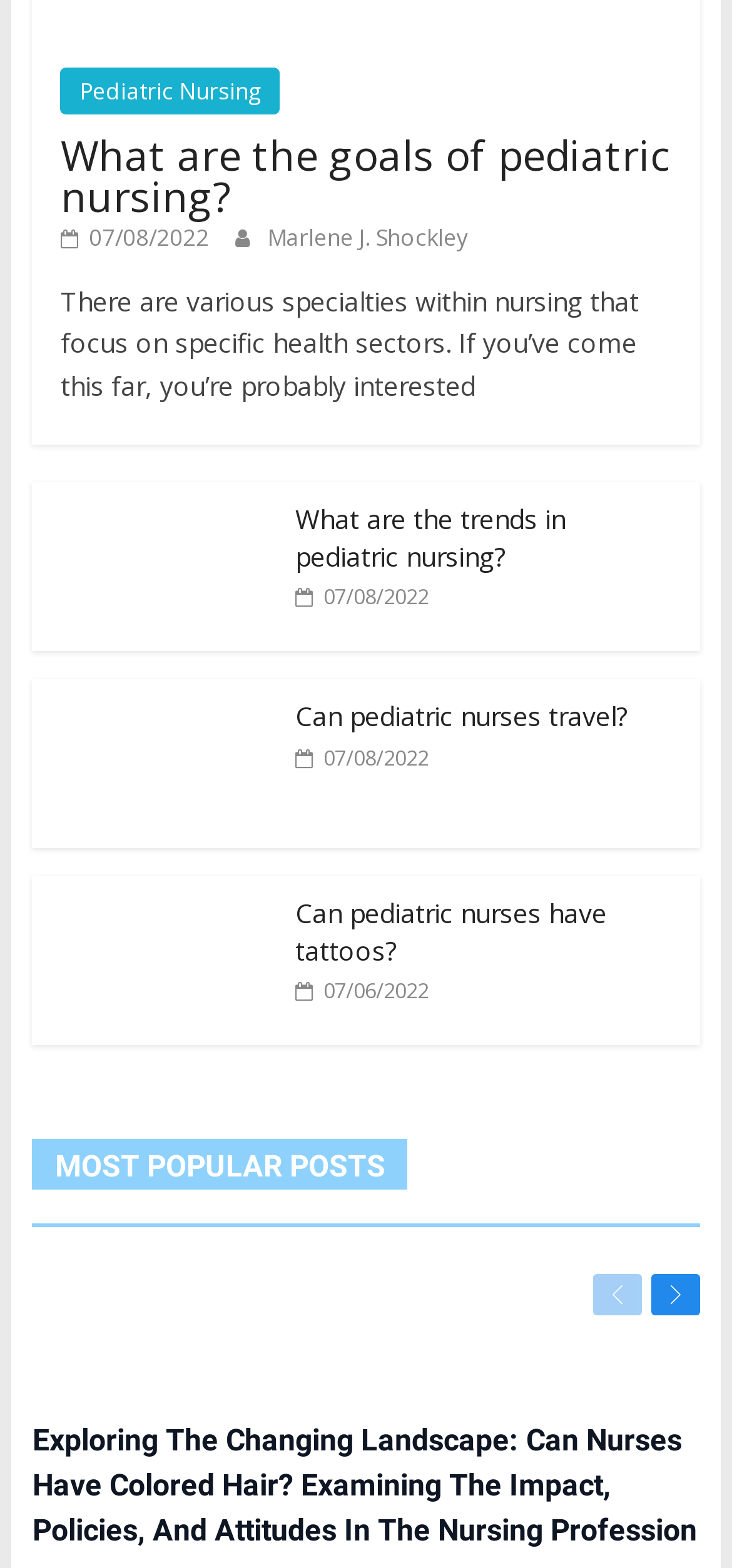Who is the author of the article 'How Much Do Labor And Delivery Nurses Make?'?
Examine the webpage screenshot and provide an in-depth answer to the question.

The author's name is mentioned below the article title 'How Much Do Labor And Delivery Nurses Make? Get The Salary Info!' as 'By Marlene J. Shockley'.